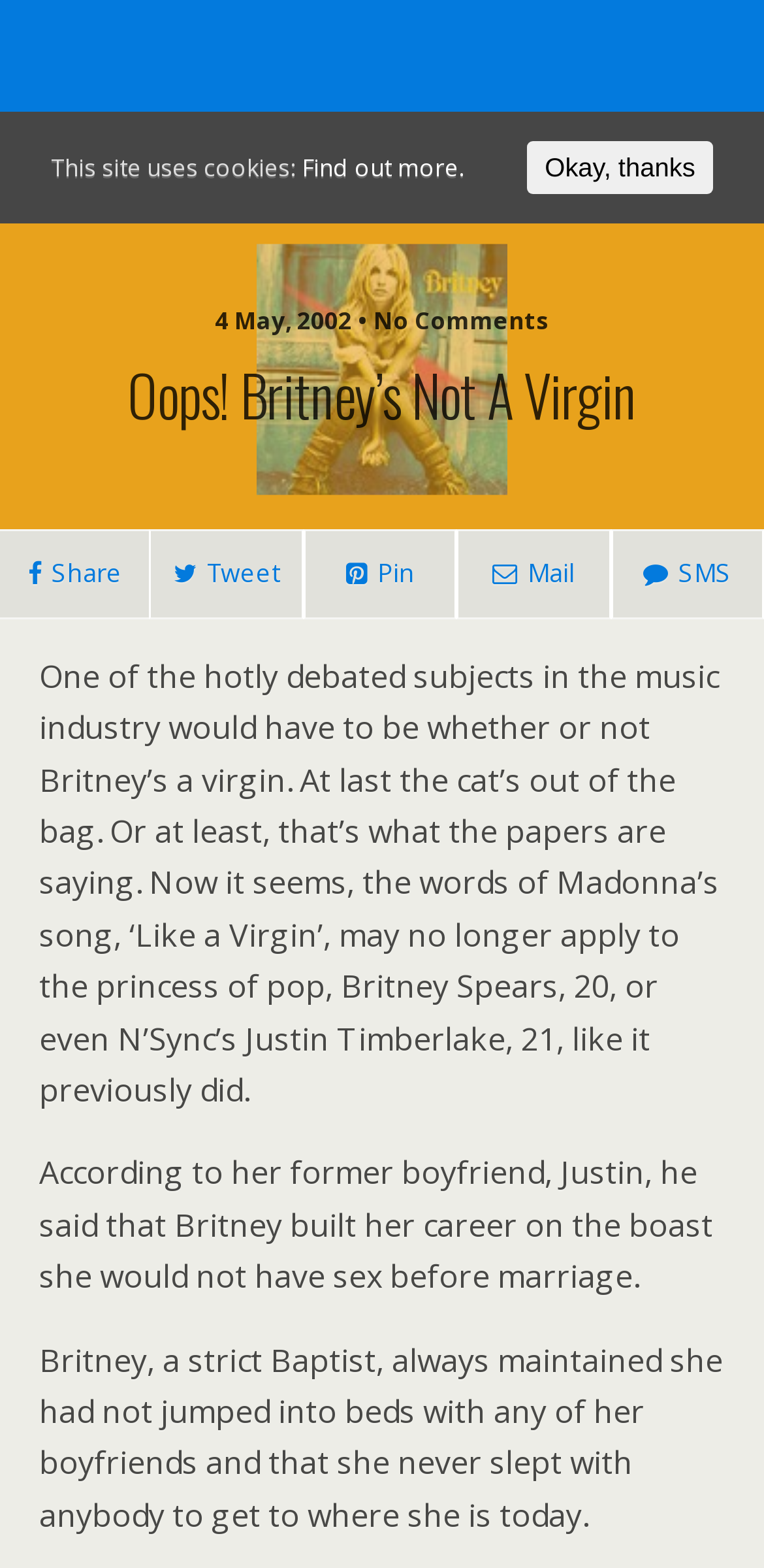Locate the bounding box coordinates of the area that needs to be clicked to fulfill the following instruction: "Click the search button". The coordinates should be in the format of four float numbers between 0 and 1, namely [left, top, right, bottom].

[0.764, 0.145, 0.949, 0.179]